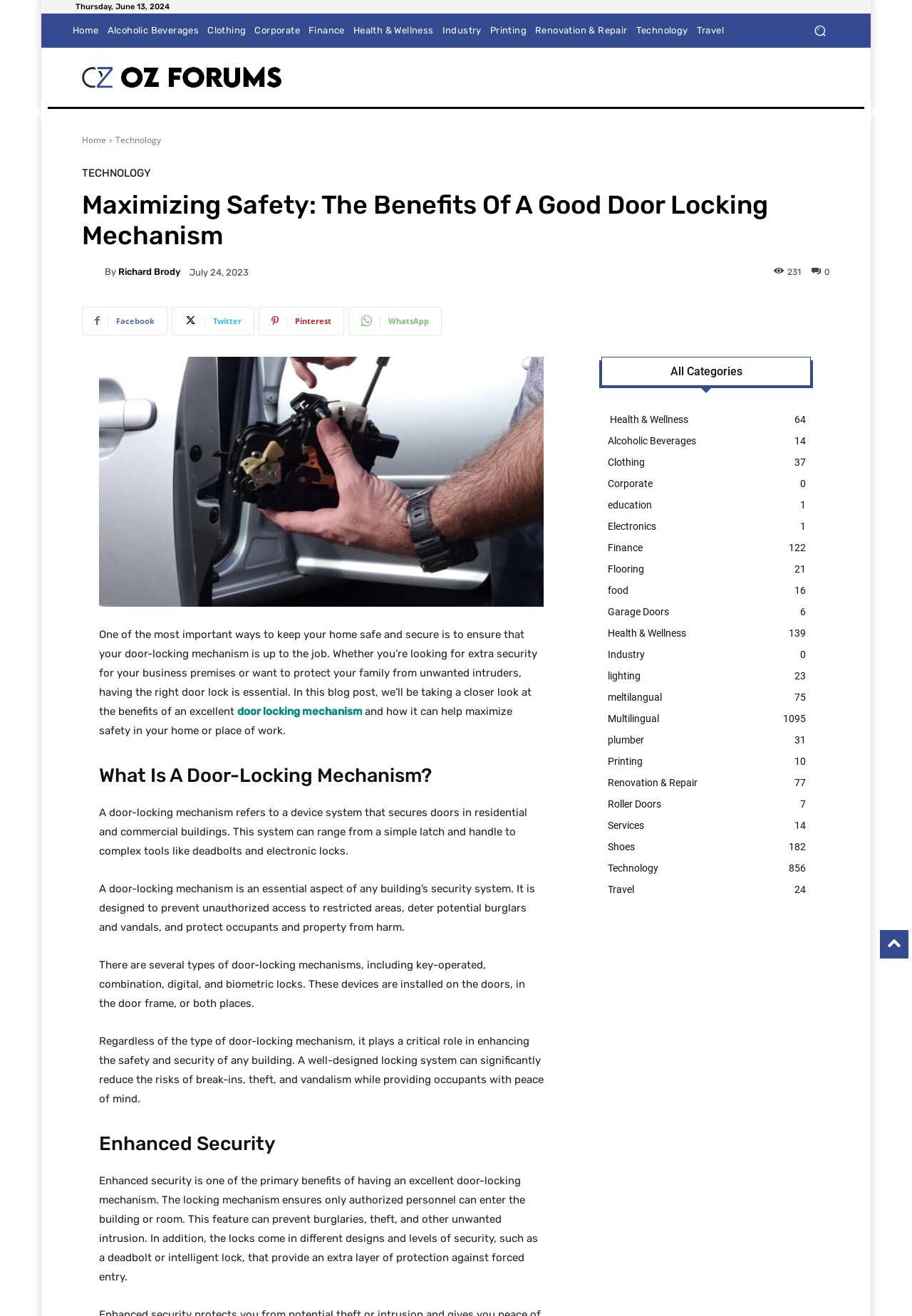What is the author's name?
Based on the image, provide your answer in one word or phrase.

Richard Brody